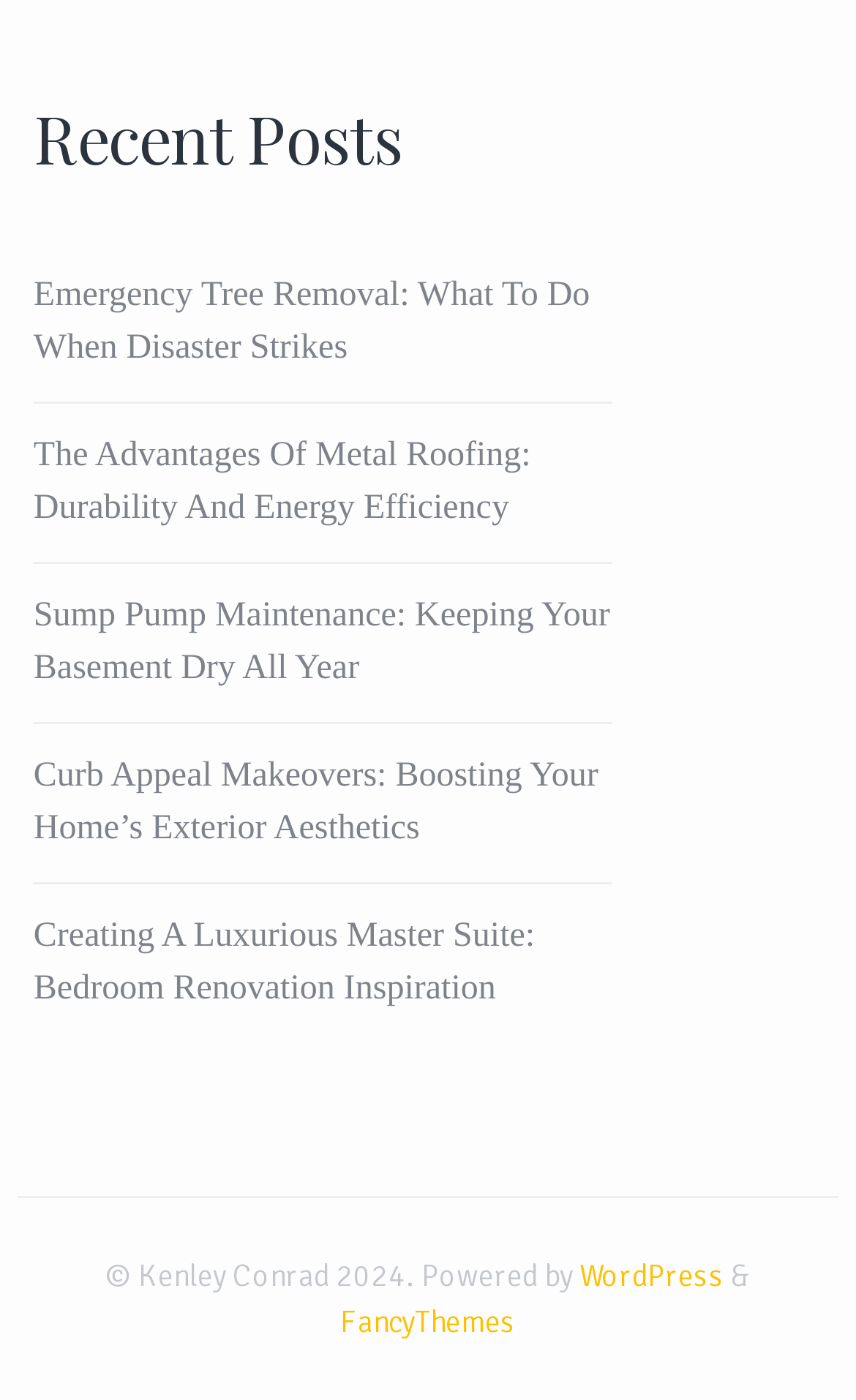Reply to the question with a brief word or phrase: How many text elements are there in the footer section?

3